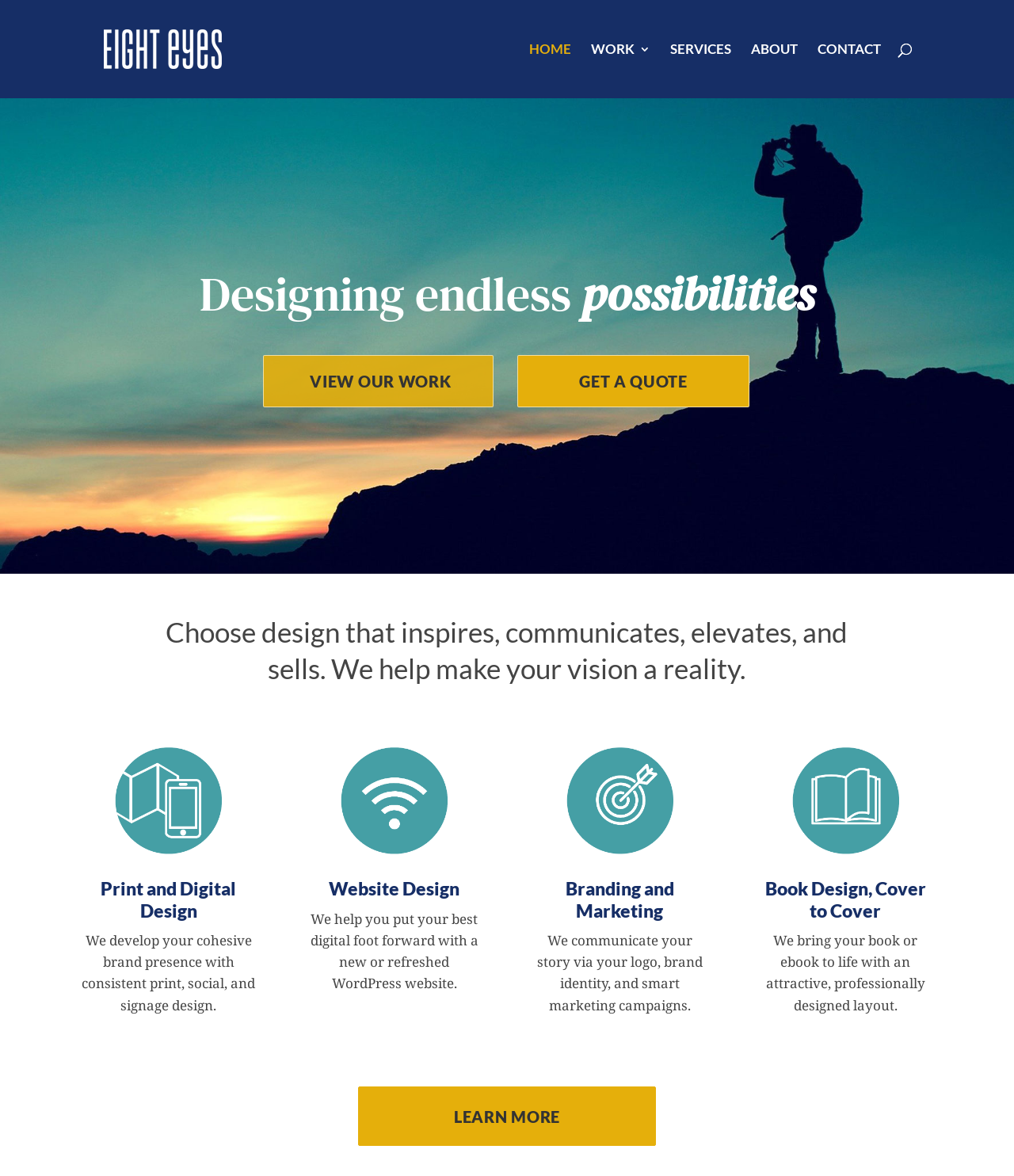Predict the bounding box for the UI component with the following description: "Get a Quote".

[0.51, 0.302, 0.739, 0.346]